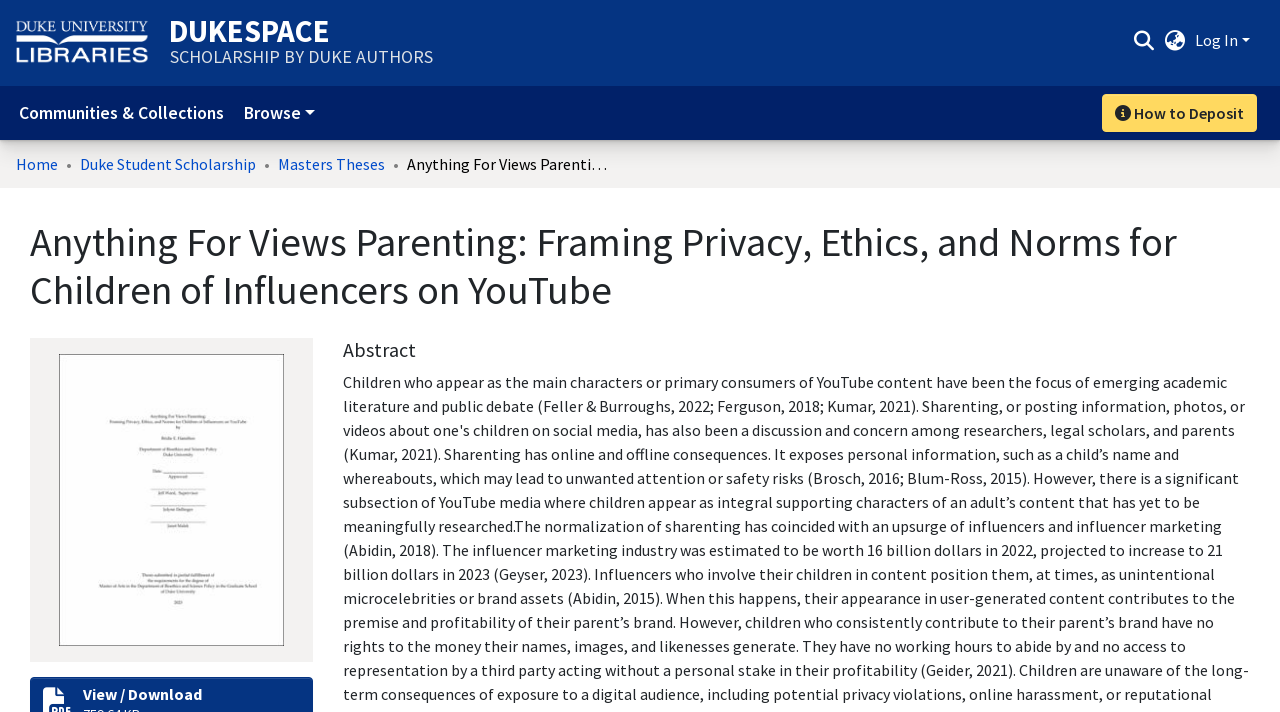Kindly determine the bounding box coordinates for the area that needs to be clicked to execute this instruction: "Log in".

[0.932, 0.042, 0.978, 0.07]